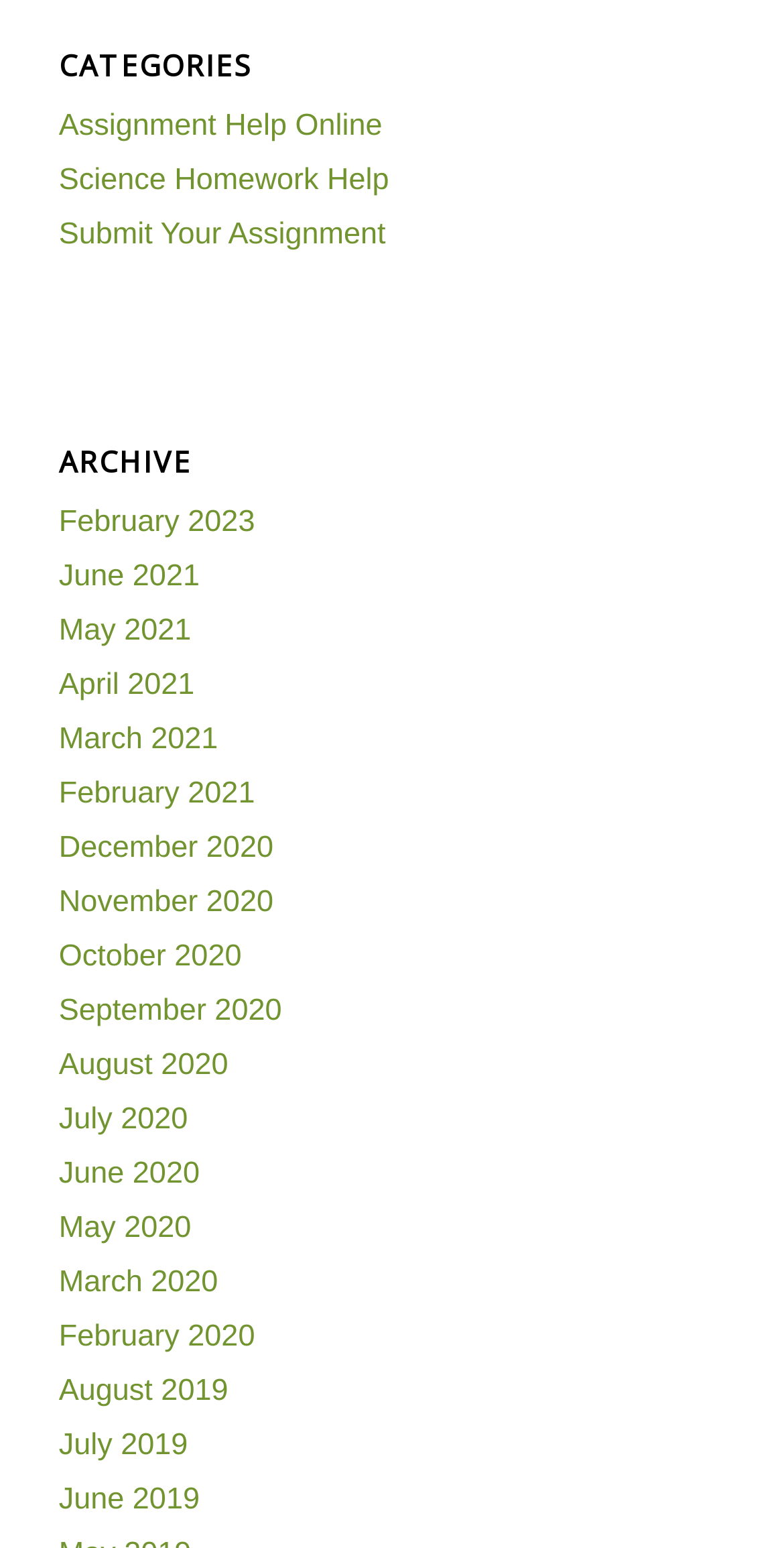What is the most recent archive link on this webpage? From the image, respond with a single word or brief phrase.

February 2023